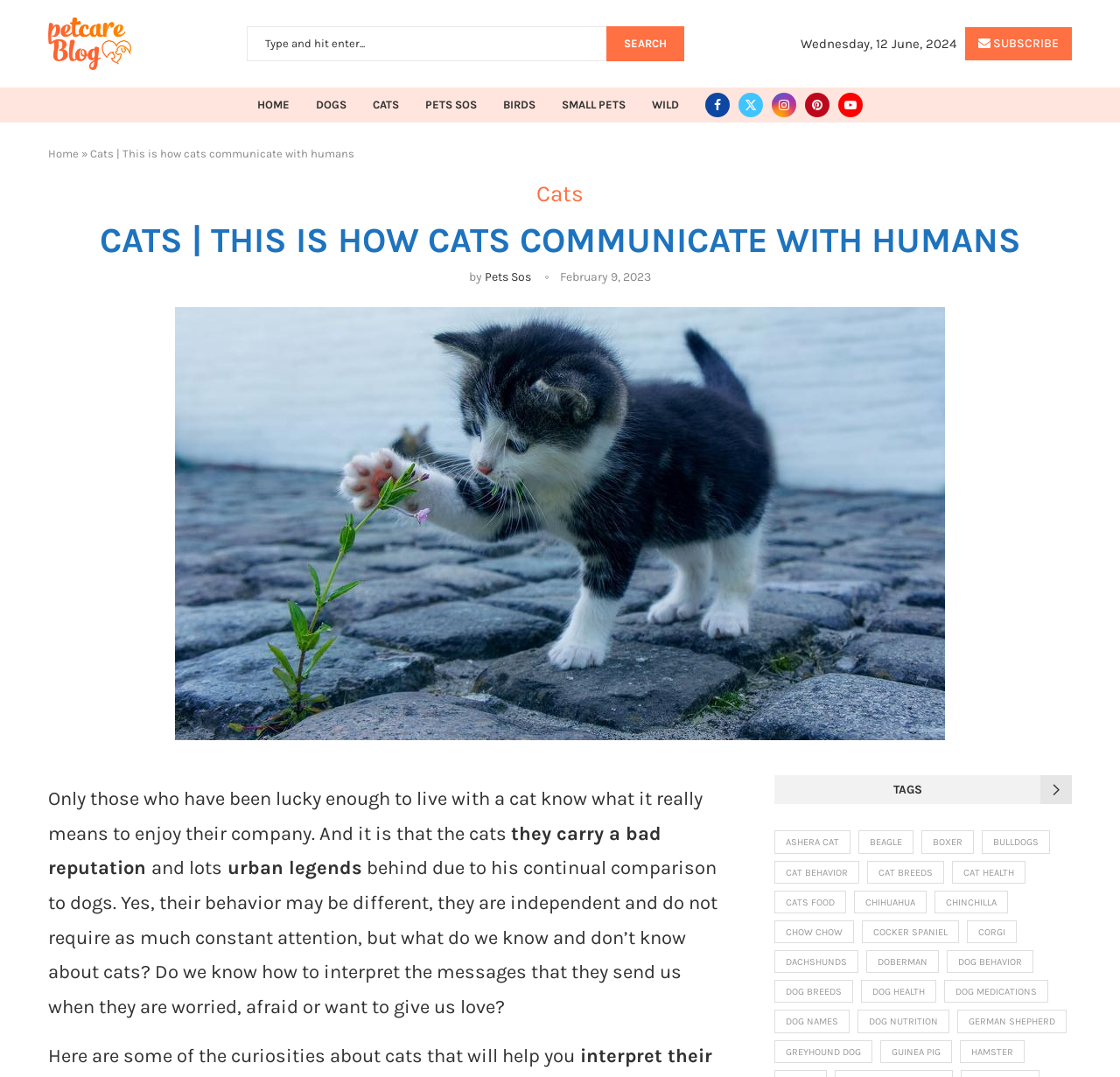Answer this question using a single word or a brief phrase:
What is the position of the 'SEARCH' button?

Top-right